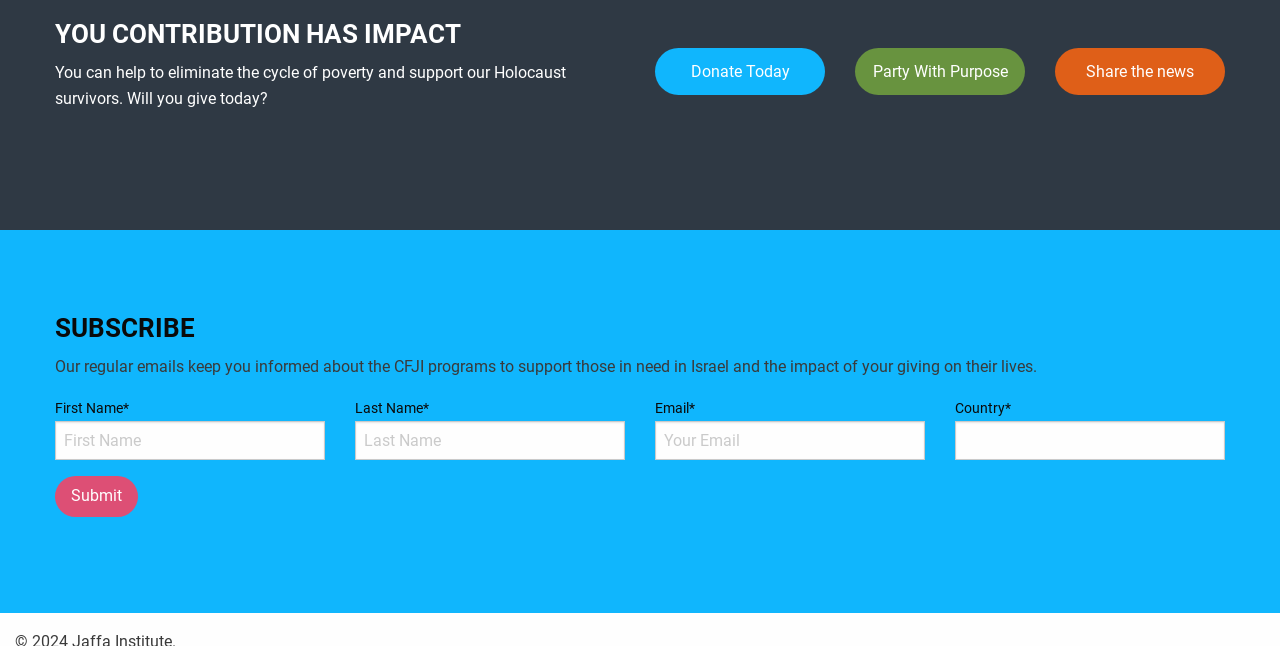Determine the bounding box coordinates of the element's region needed to click to follow the instruction: "Fill in First Name". Provide these coordinates as four float numbers between 0 and 1, formatted as [left, top, right, bottom].

[0.043, 0.652, 0.254, 0.712]